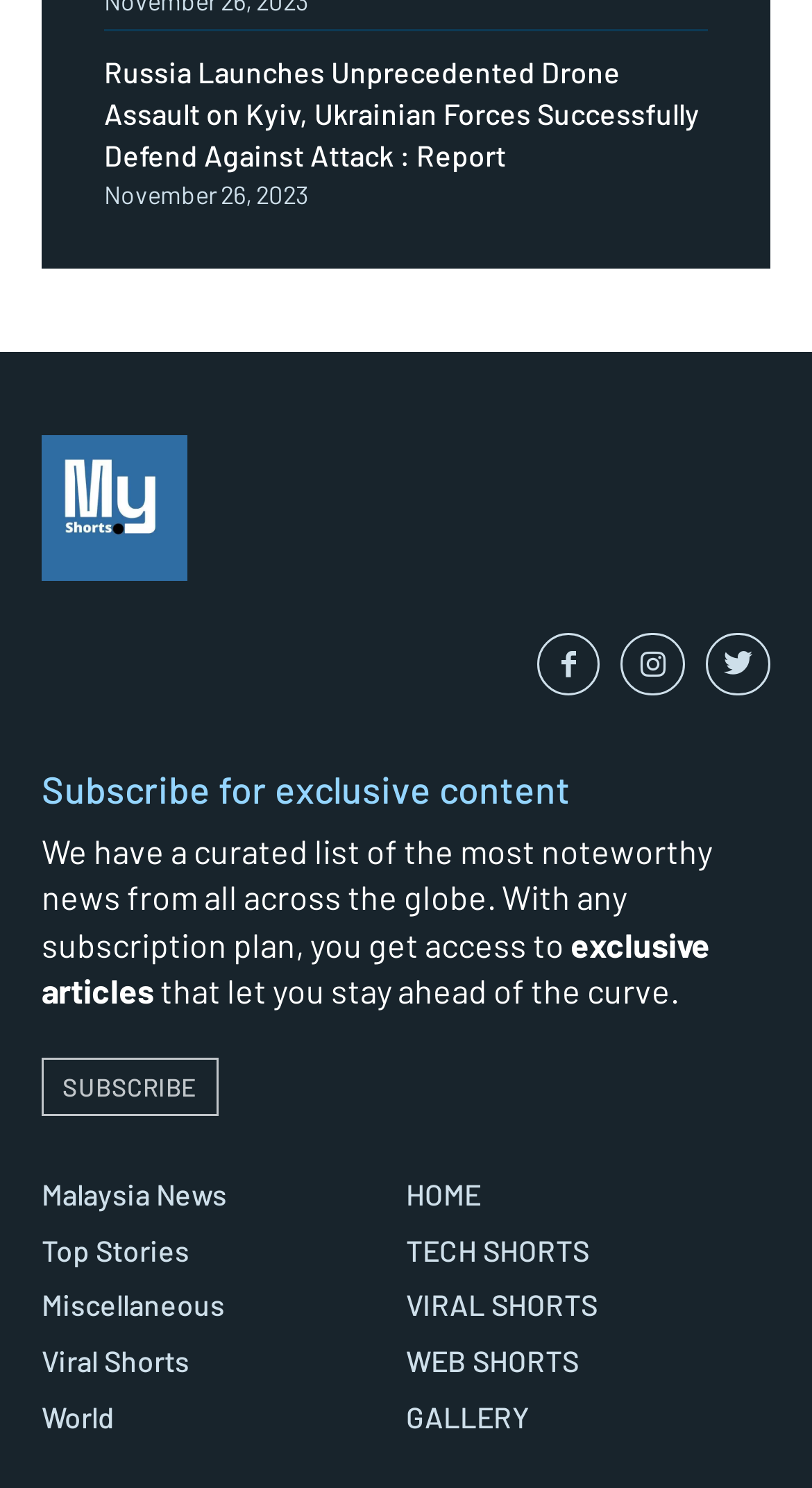Look at the image and give a detailed response to the following question: How many social media links are available on the webpage?

I counted the number of social media links by looking at the links on the webpage. There are 3 social media links, represented by the icons '', '', and '', which are located at the top-right corner of the webpage and have bounding boxes that indicate their positions.